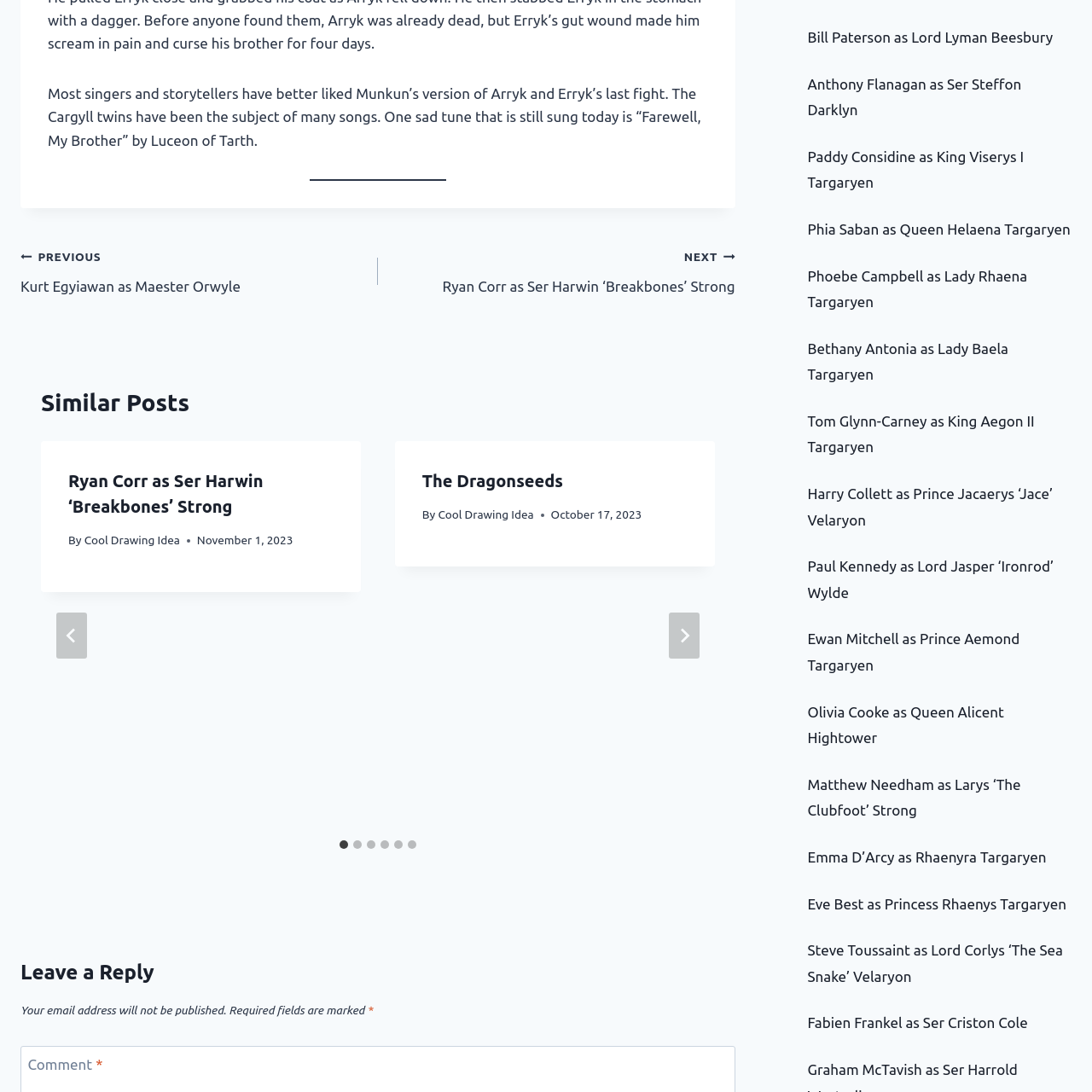Using the provided element description "aria-label="Go to last slide"", determine the bounding box coordinates of the UI element.

[0.052, 0.561, 0.08, 0.603]